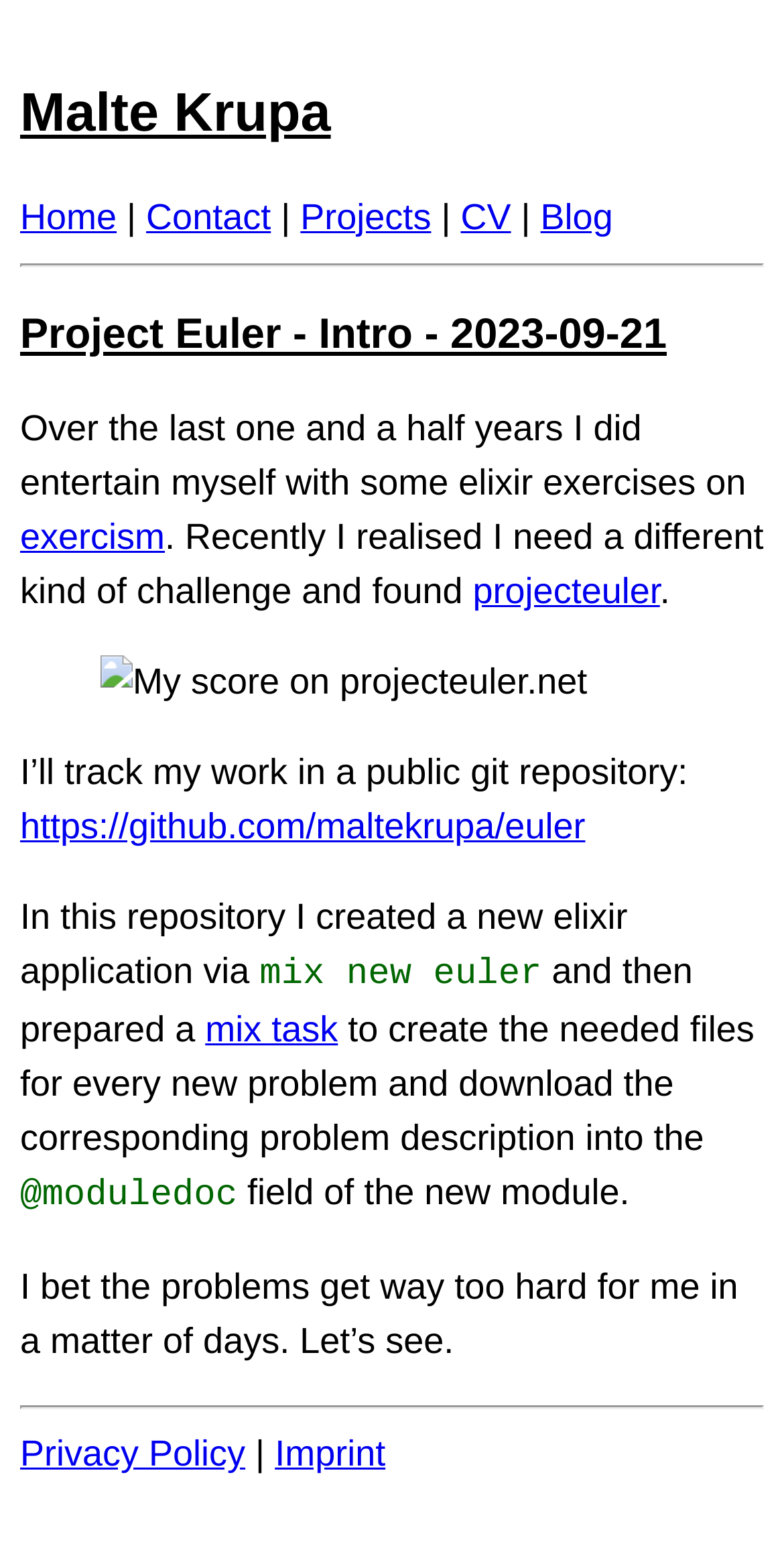Analyze the image and answer the question with as much detail as possible: 
What is the purpose of the 'mix task'?

The 'mix task' is used to create the needed files for every new problem and download the corresponding problem description into the module's documentation, as mentioned in the text 'and then prepared a mix task to create the needed files for every new problem and download the corresponding problem description into the'.